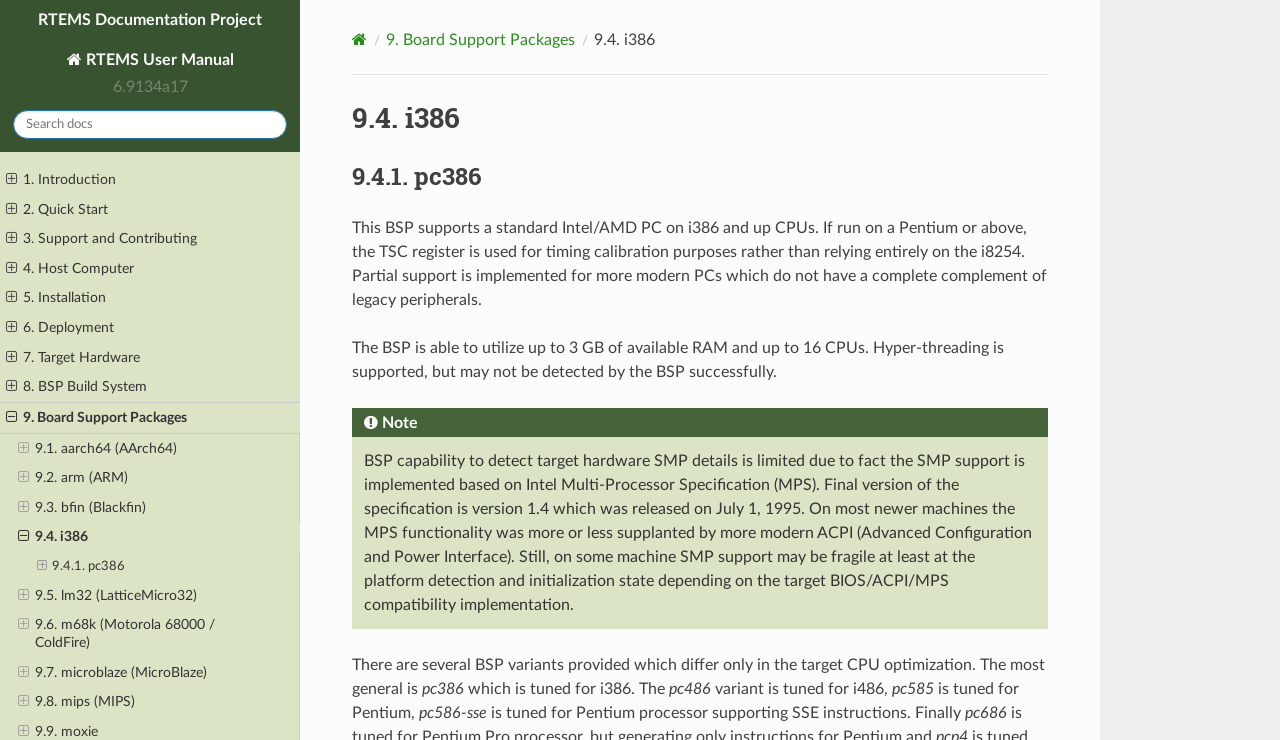What is the maximum amount of RAM supported by the BSP?
Please analyze the image and answer the question with as much detail as possible.

According to the webpage content, the BSP is able to utilize up to 3 GB of available RAM. This information is mentioned in the description of the pc386 BSP.